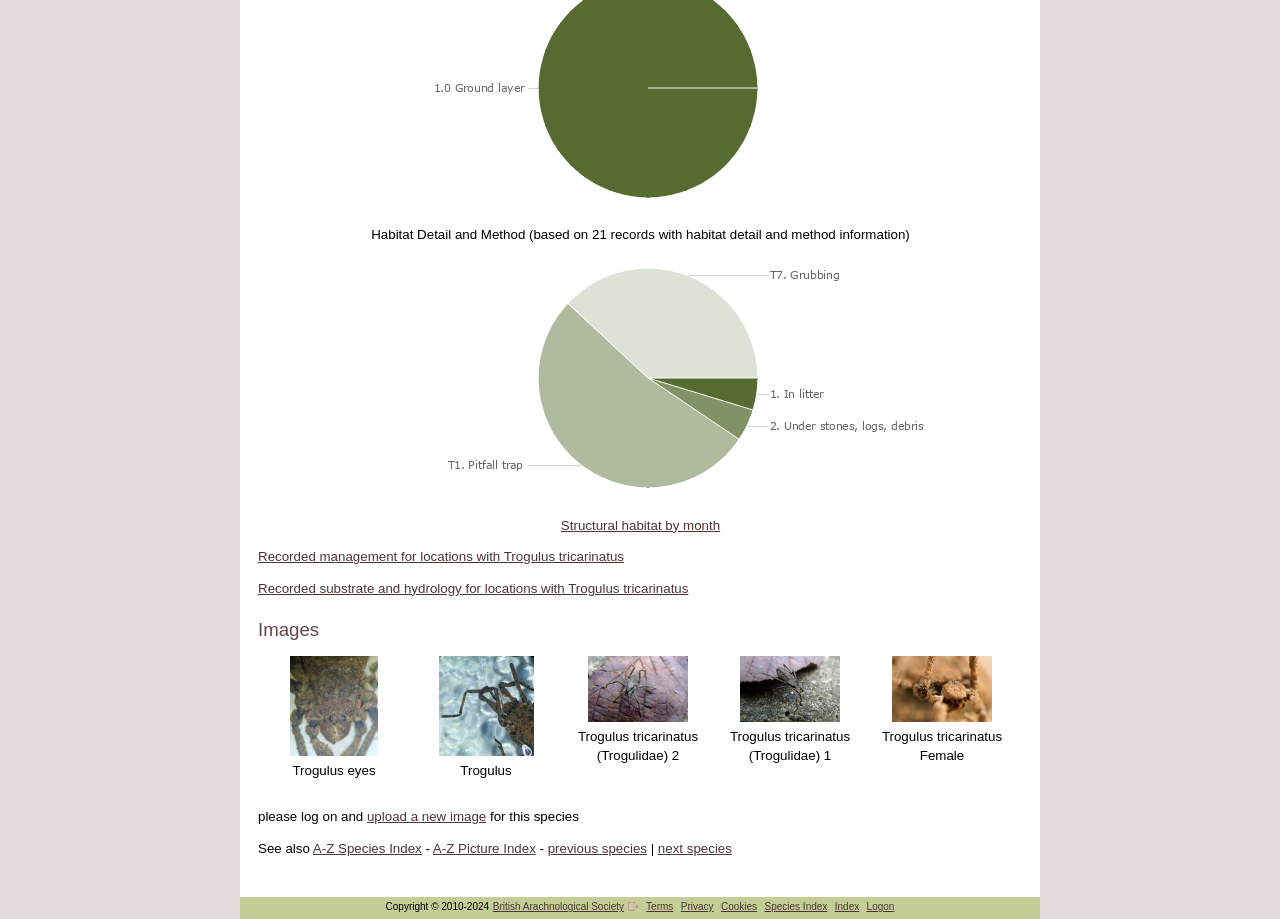What type of information is provided in the 'Habitat Detail and Method' section? Look at the image and give a one-word or short phrase answer.

Habitat details and methods